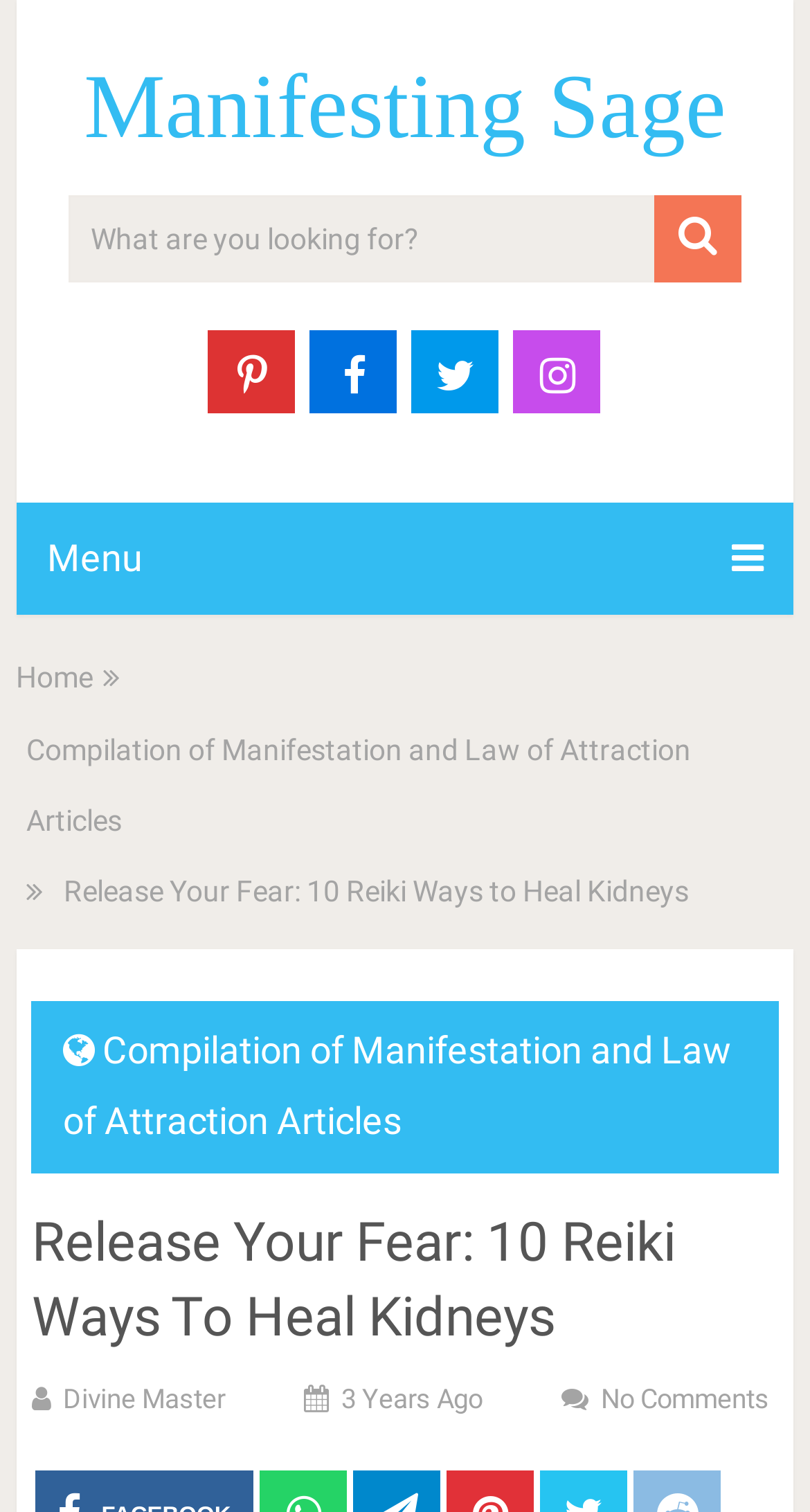Can you find the bounding box coordinates of the area I should click to execute the following instruction: "check comments"?

[0.742, 0.915, 0.949, 0.936]